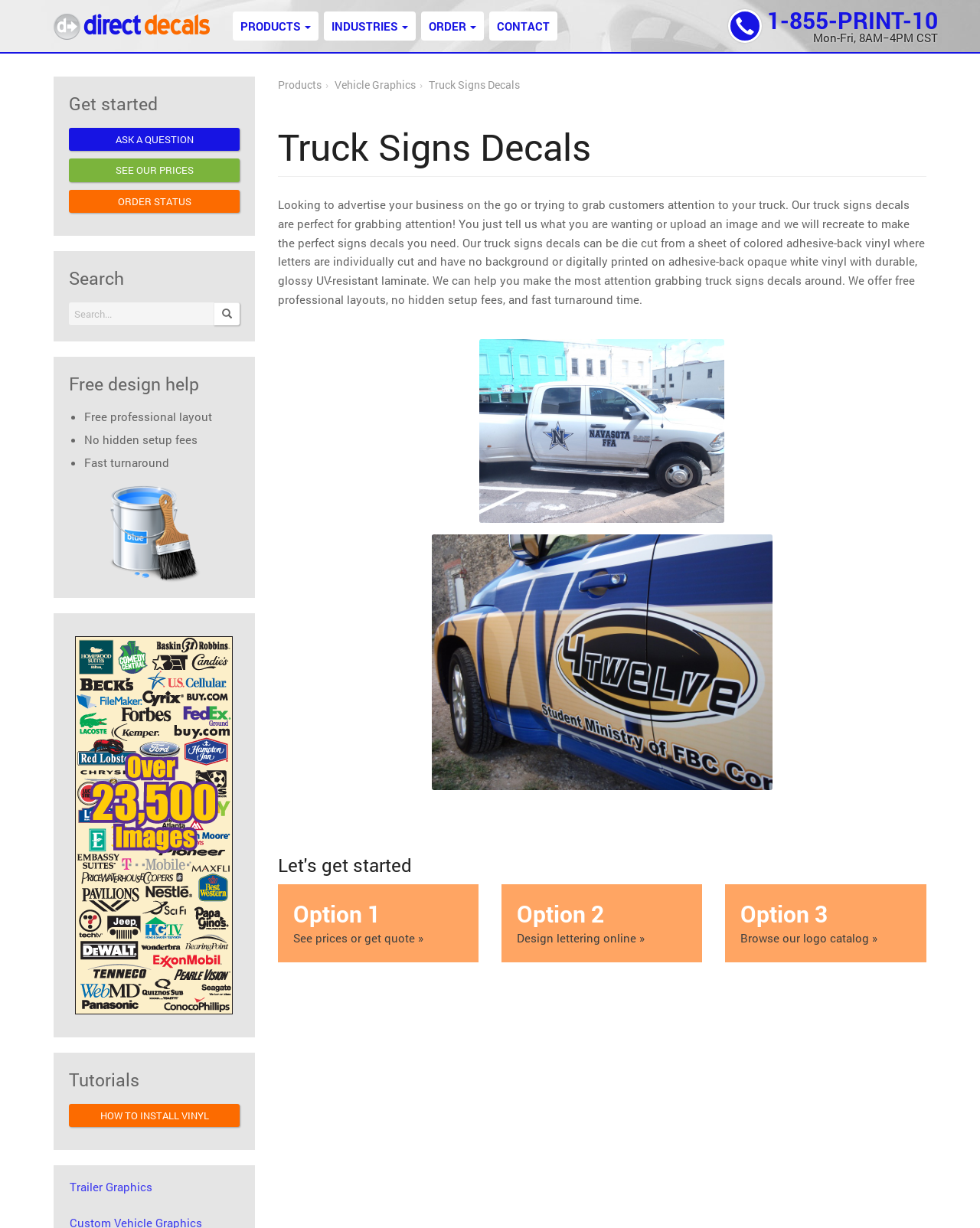Using the elements shown in the image, answer the question comprehensively: What is the business hour?

I found the business hour by looking at the top-right corner of the webpage, where it says 'Mon-Fri, 8AM-4PM CST' below the phone number.